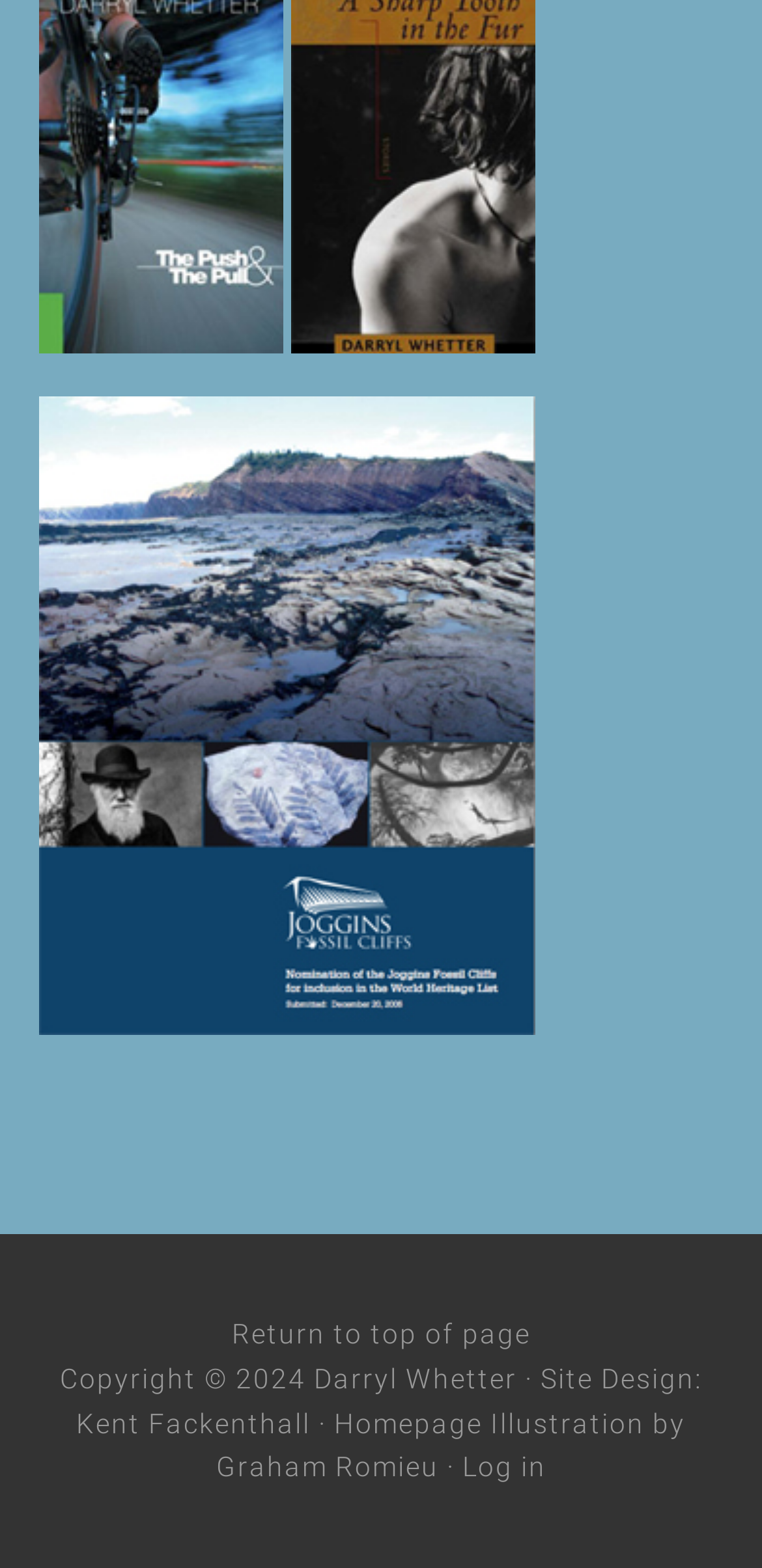Using the provided element description: "Return to top of page", identify the bounding box coordinates. The coordinates should be four floats between 0 and 1 in the order [left, top, right, bottom].

[0.304, 0.841, 0.696, 0.861]